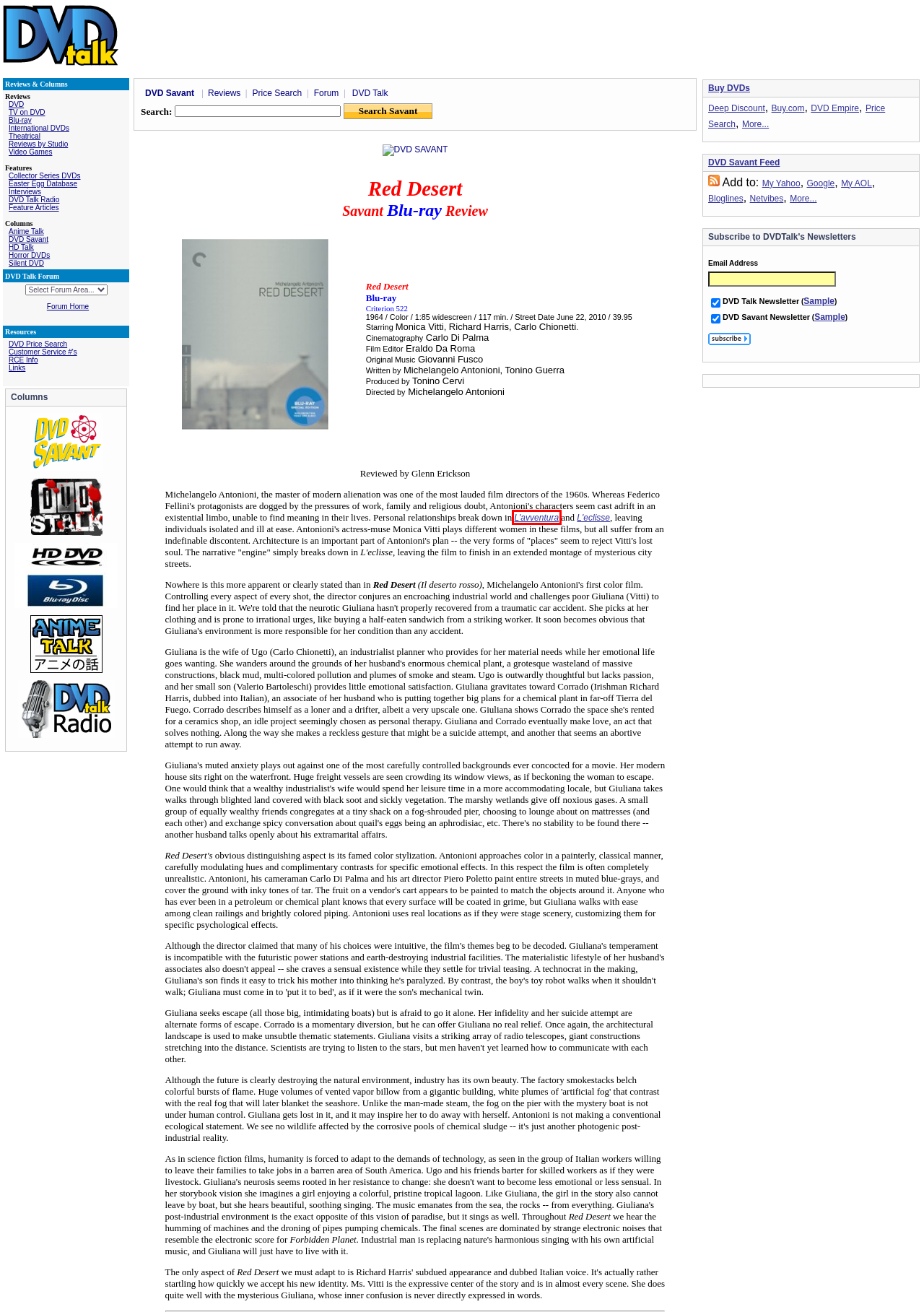Examine the screenshot of a webpage with a red bounding box around a UI element. Select the most accurate webpage description that corresponds to the new page after clicking the highlighted element. Here are the choices:
A. Affiliate Future
B. DVD Savant Review: L'Avventura
C. DVD Empire | Free Shipping on DVD & Blu-ray Movies
D. DVD Talk
E. Your Personal Dashboard | NETVIBES
F. DVD Stalk - DVD Talk's Horror Column
G. DVD Talk - DVD Movie News, Reviews, and More
H. DVD Talk Newsletter

B